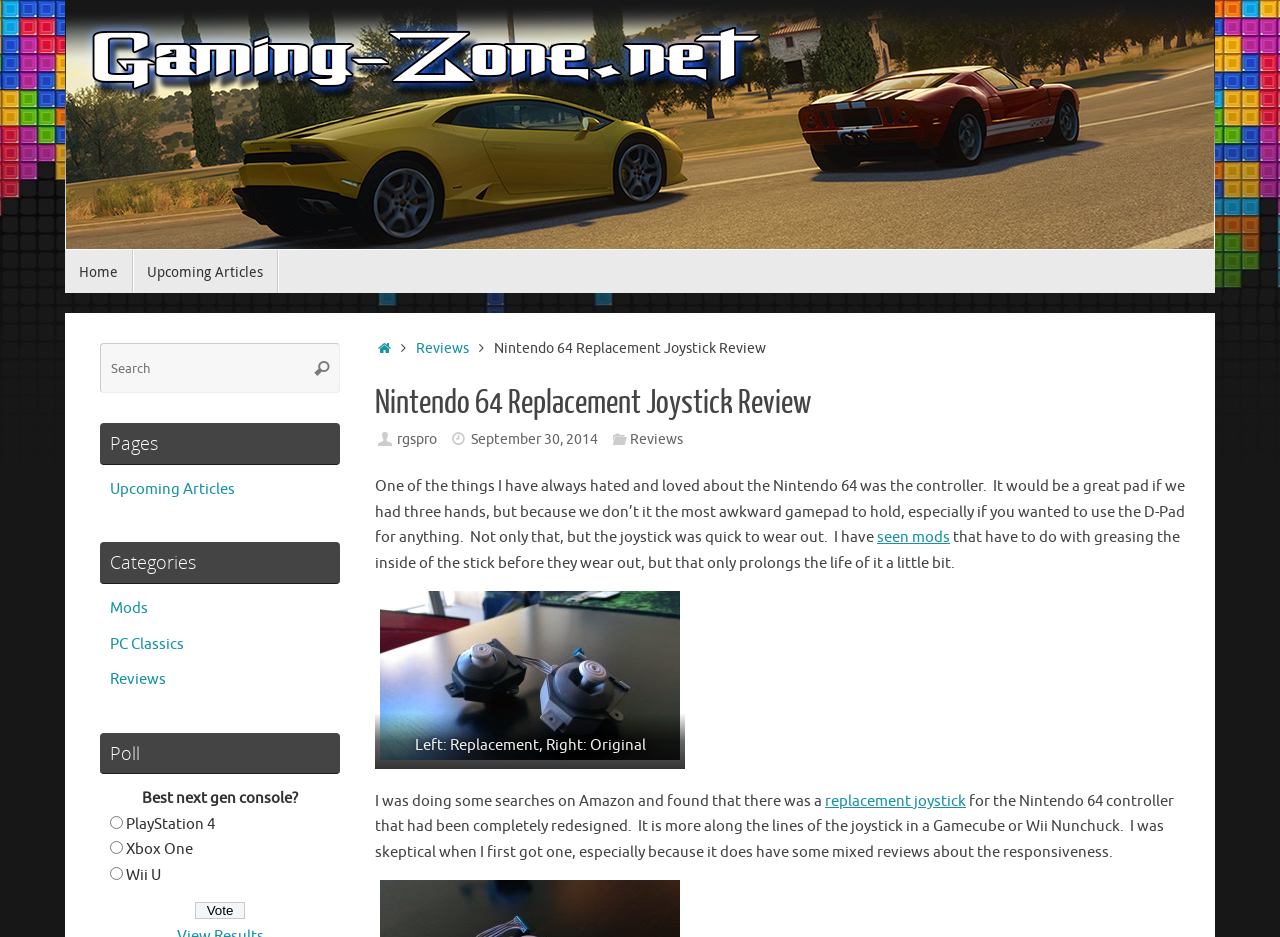What is the purpose of the search box?
Examine the screenshot and reply with a single word or phrase.

To search the website